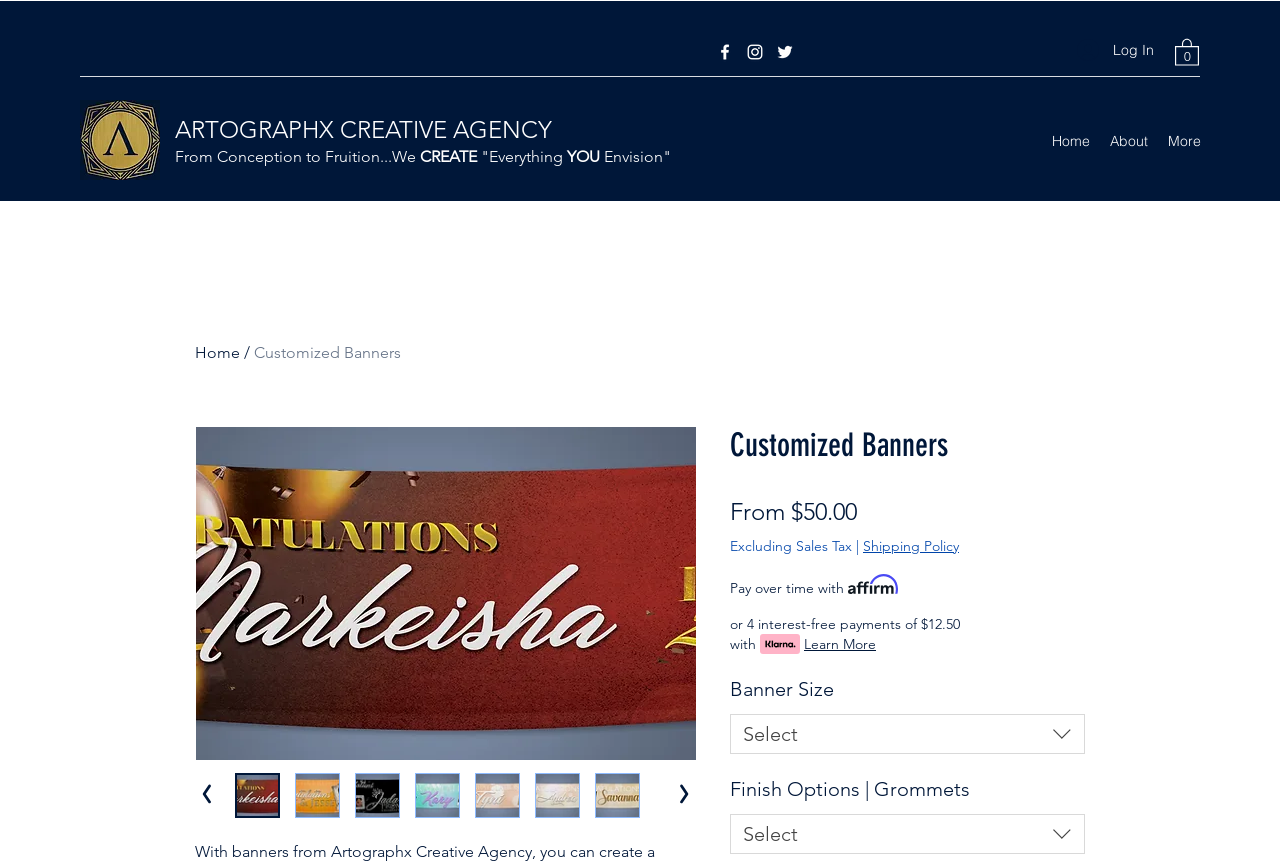Provide a one-word or brief phrase answer to the question:
What is the minimum price of the customized banners?

$50.00